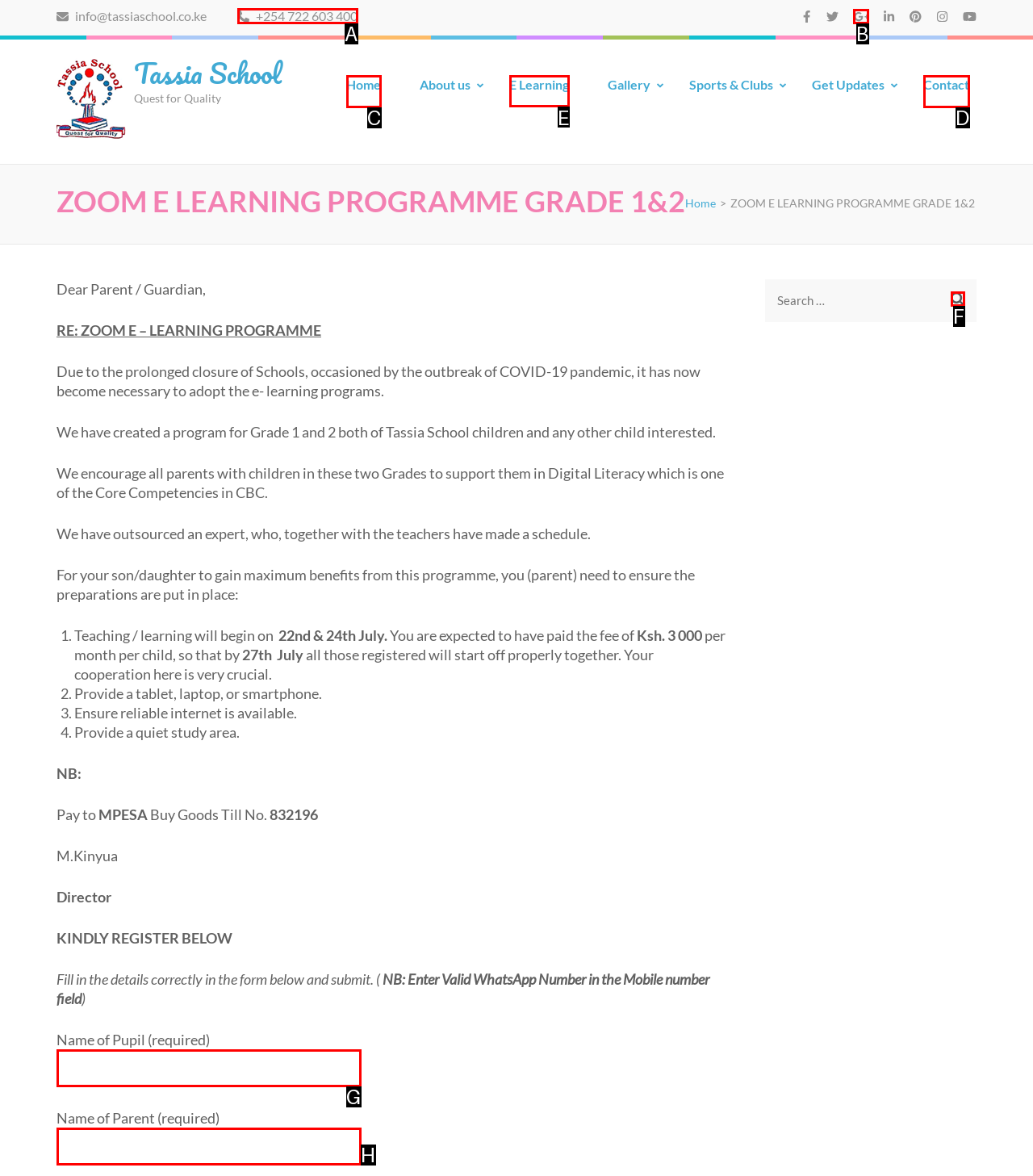Which HTML element should be clicked to fulfill the following task: Click on the 'E Learning' link?
Reply with the letter of the appropriate option from the choices given.

E